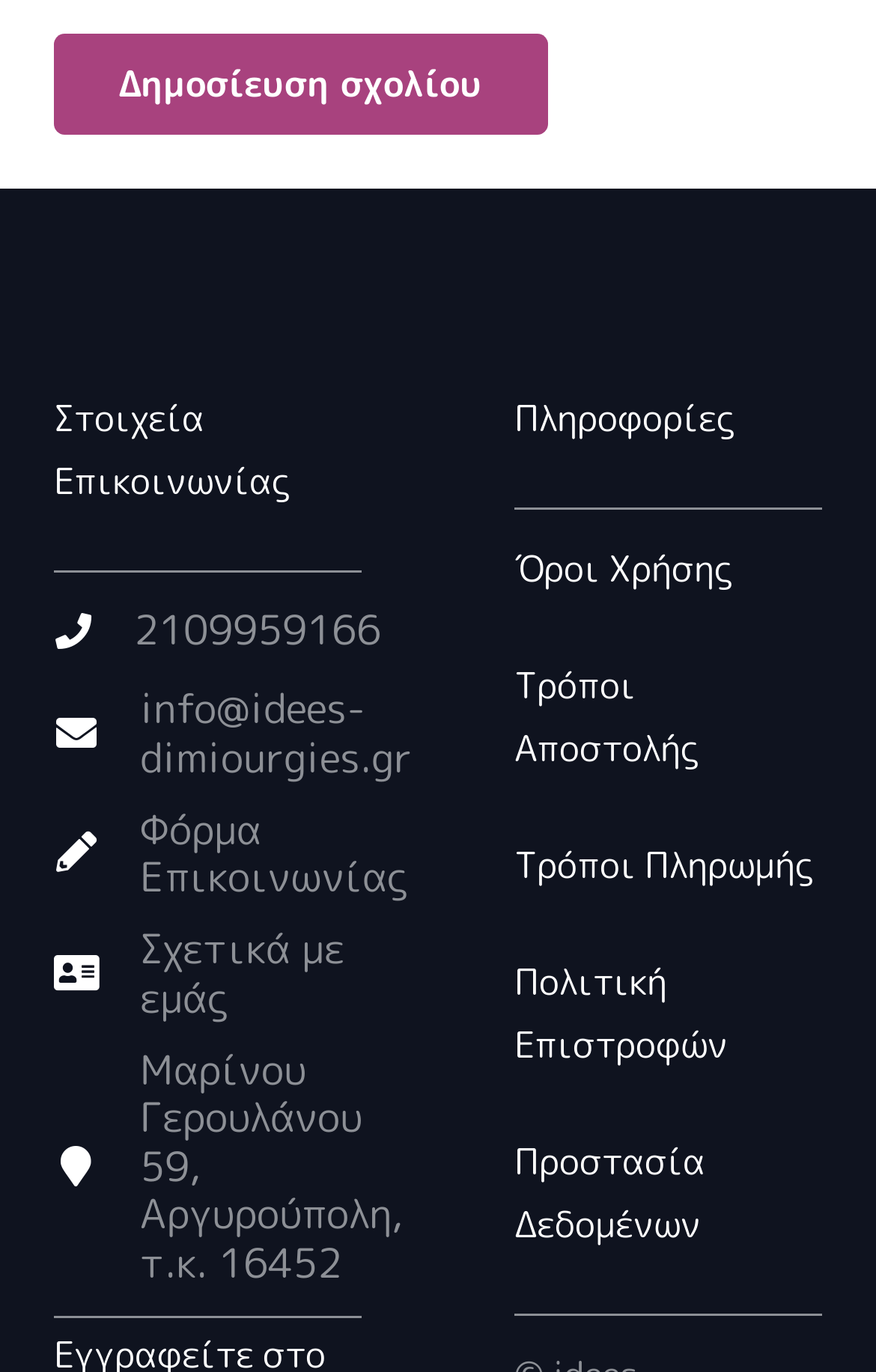Locate the bounding box coordinates of the clickable region necessary to complete the following instruction: "Submit a comment". Provide the coordinates in the format of four float numbers between 0 and 1, i.e., [left, top, right, bottom].

[0.062, 0.025, 0.625, 0.098]